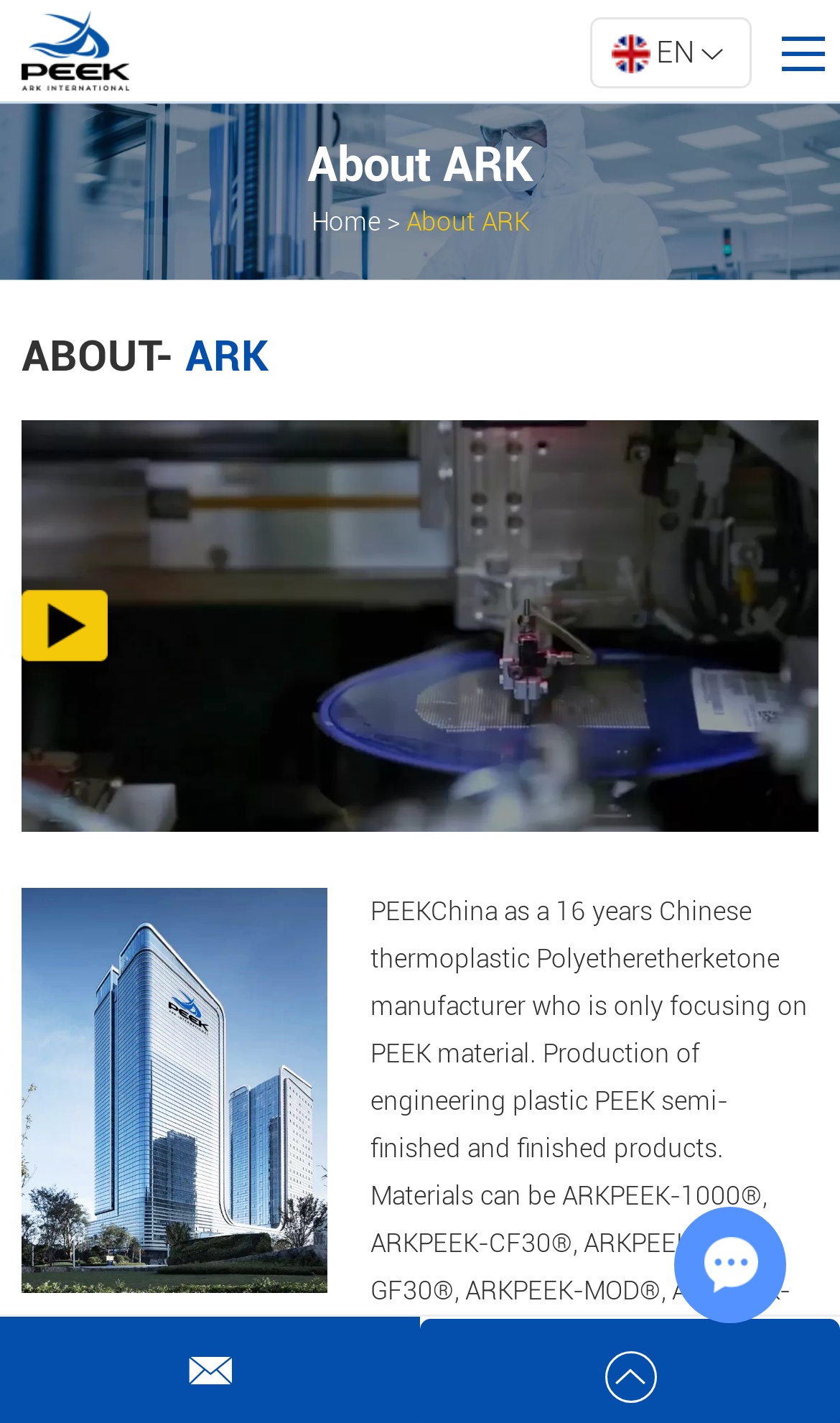Provide a brief response to the question below using one word or phrase:
What is the company's name?

Taizhou Ark International Trade Co.,Ltd.